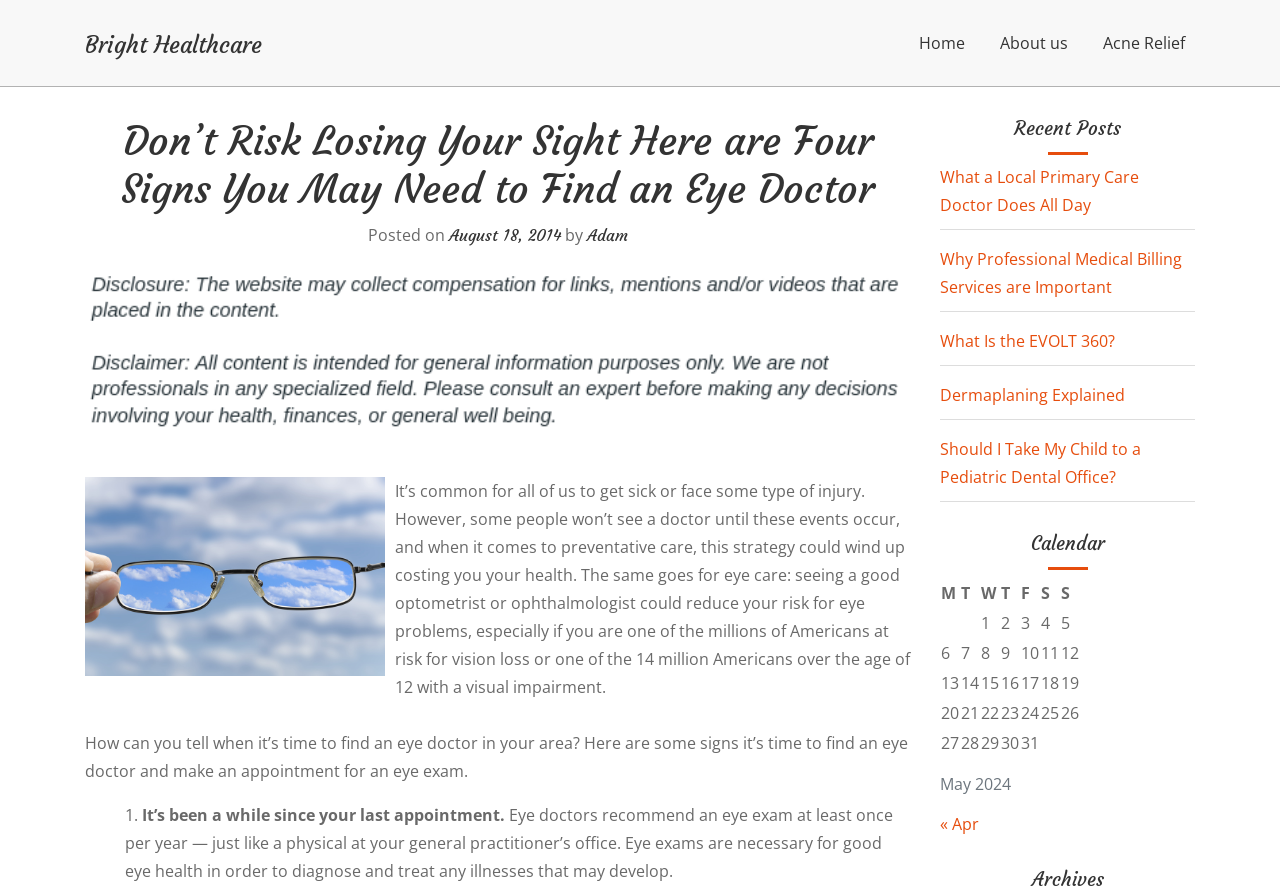Identify the bounding box of the HTML element described here: "August 18, 2014". Provide the coordinates as four float numbers between 0 and 1: [left, top, right, bottom].

[0.35, 0.252, 0.438, 0.274]